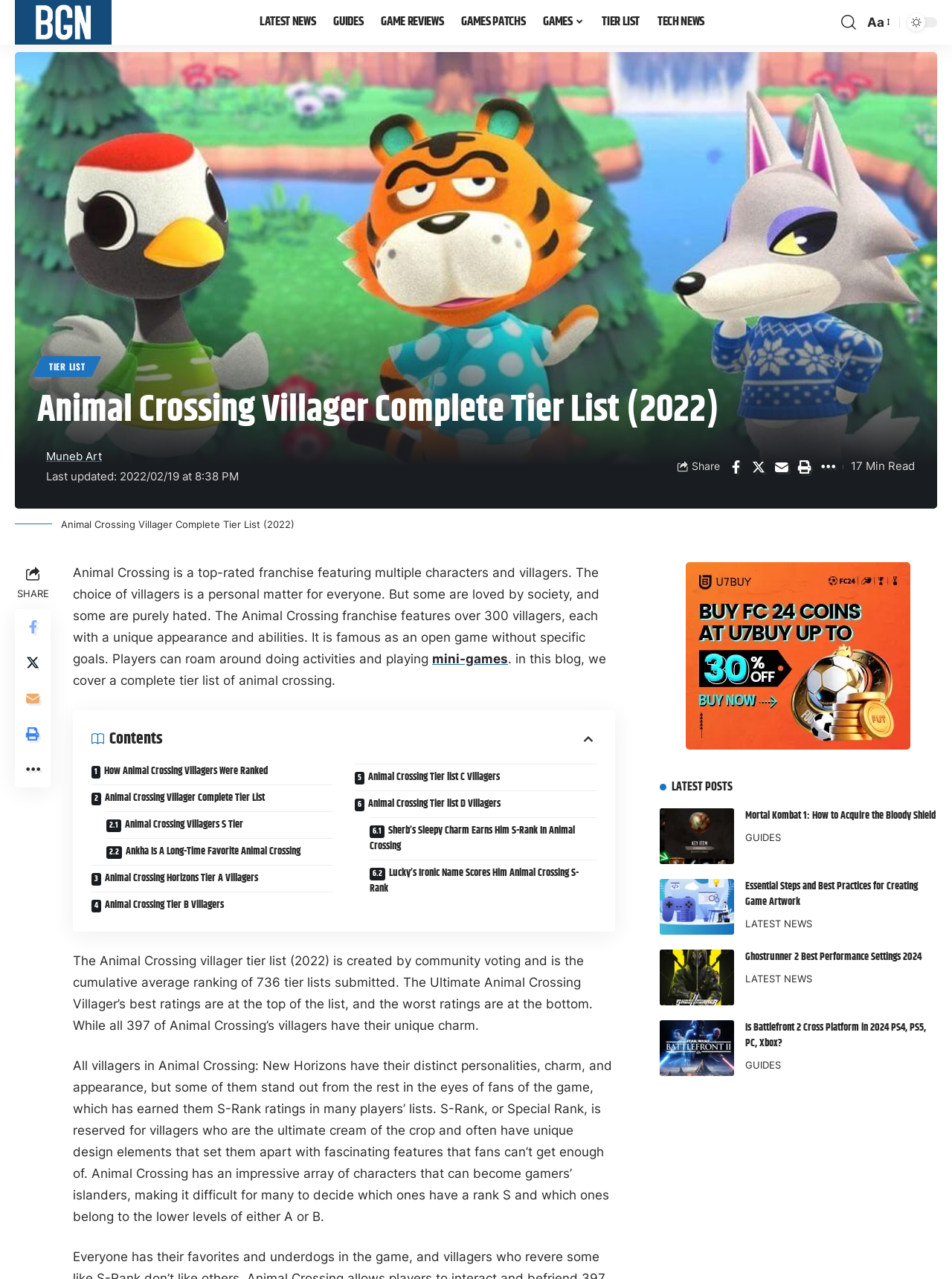Pinpoint the bounding box coordinates of the clickable area needed to execute the instruction: "Click on the 'TIER LIST' link". The coordinates should be specified as four float numbers between 0 and 1, i.e., [left, top, right, bottom].

[0.623, 0.0, 0.681, 0.035]